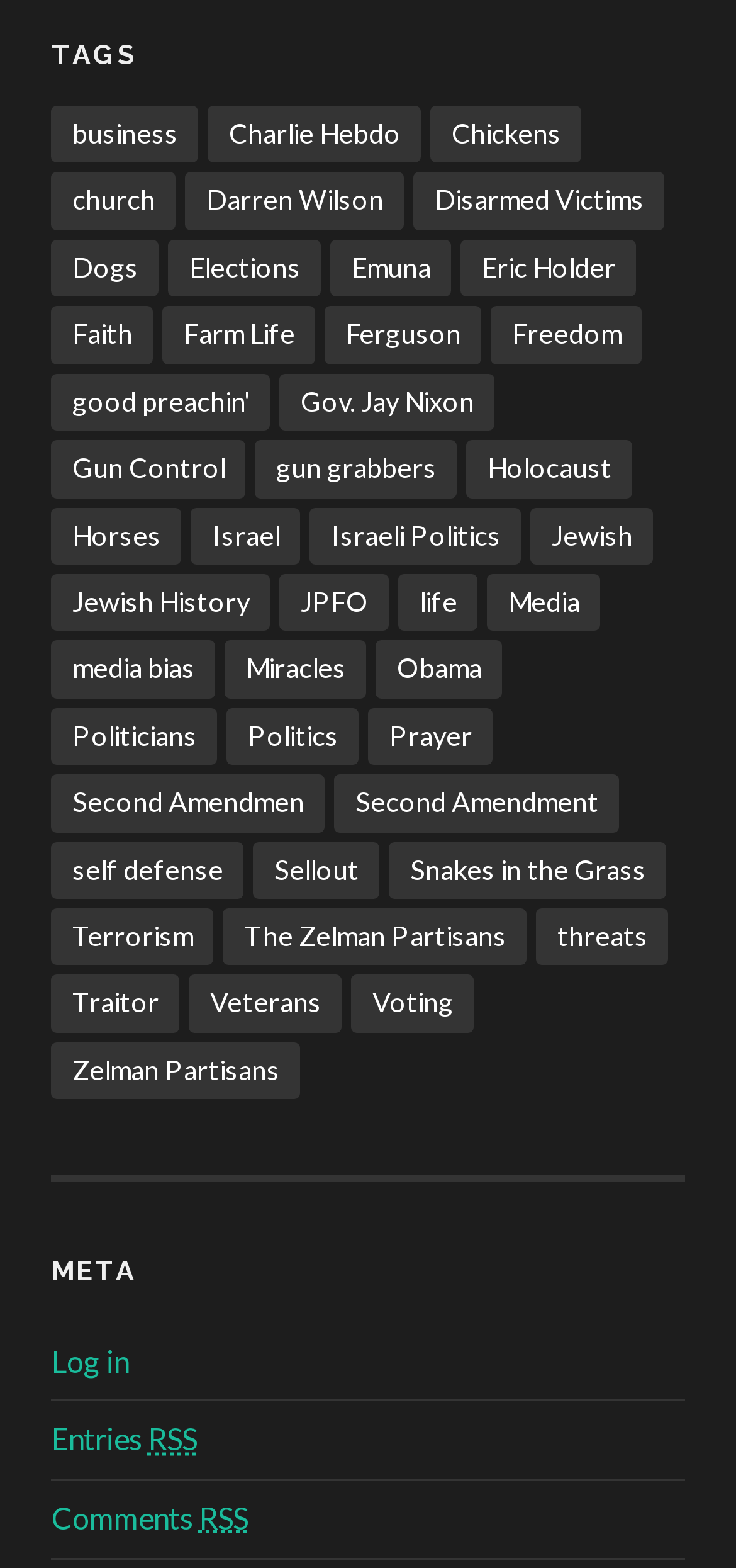Locate the bounding box coordinates of the clickable part needed for the task: "Click on the 'business' tag".

[0.07, 0.068, 0.27, 0.104]